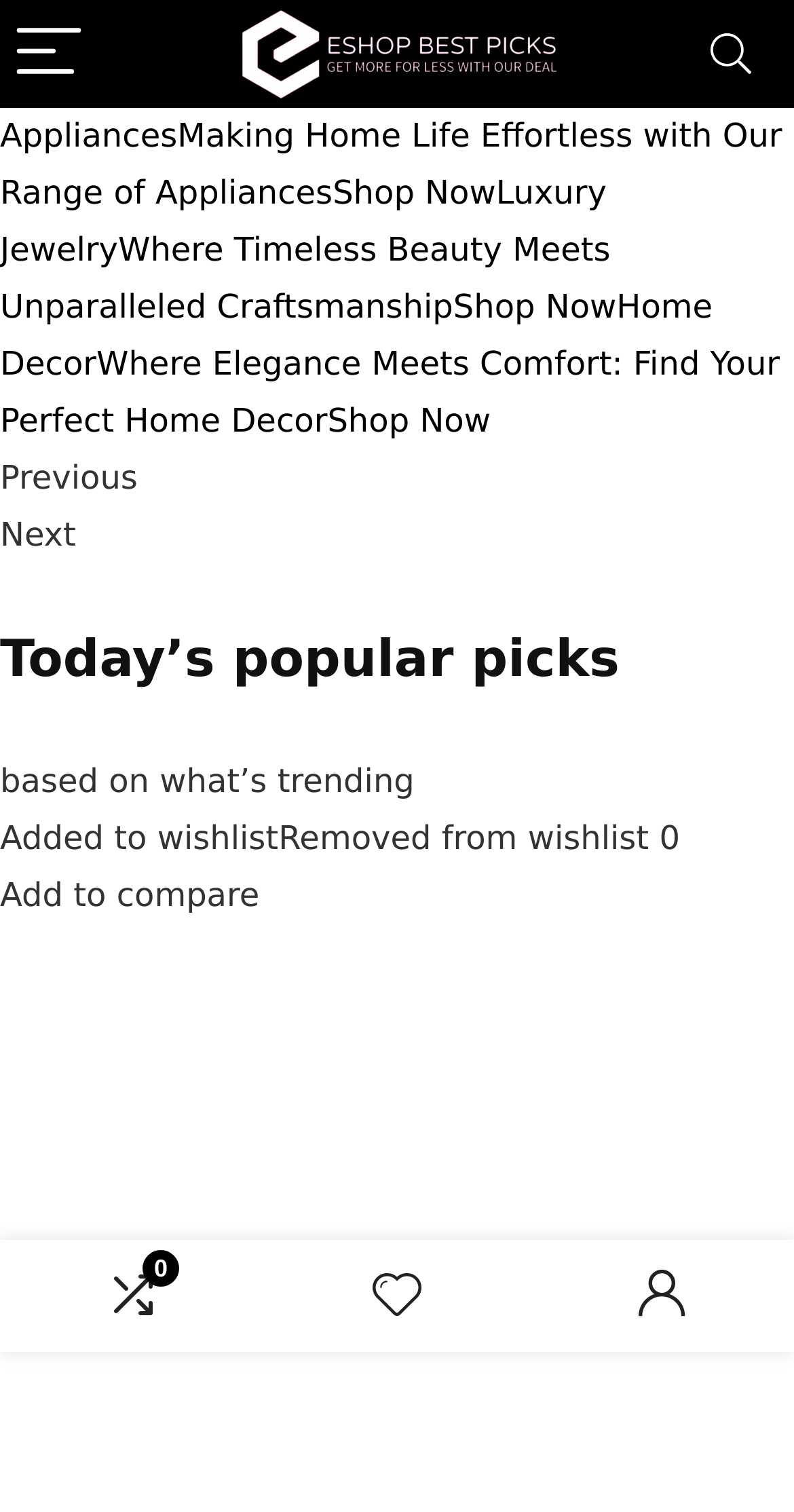How many categories are displayed on the homepage?
Using the visual information, respond with a single word or phrase.

3